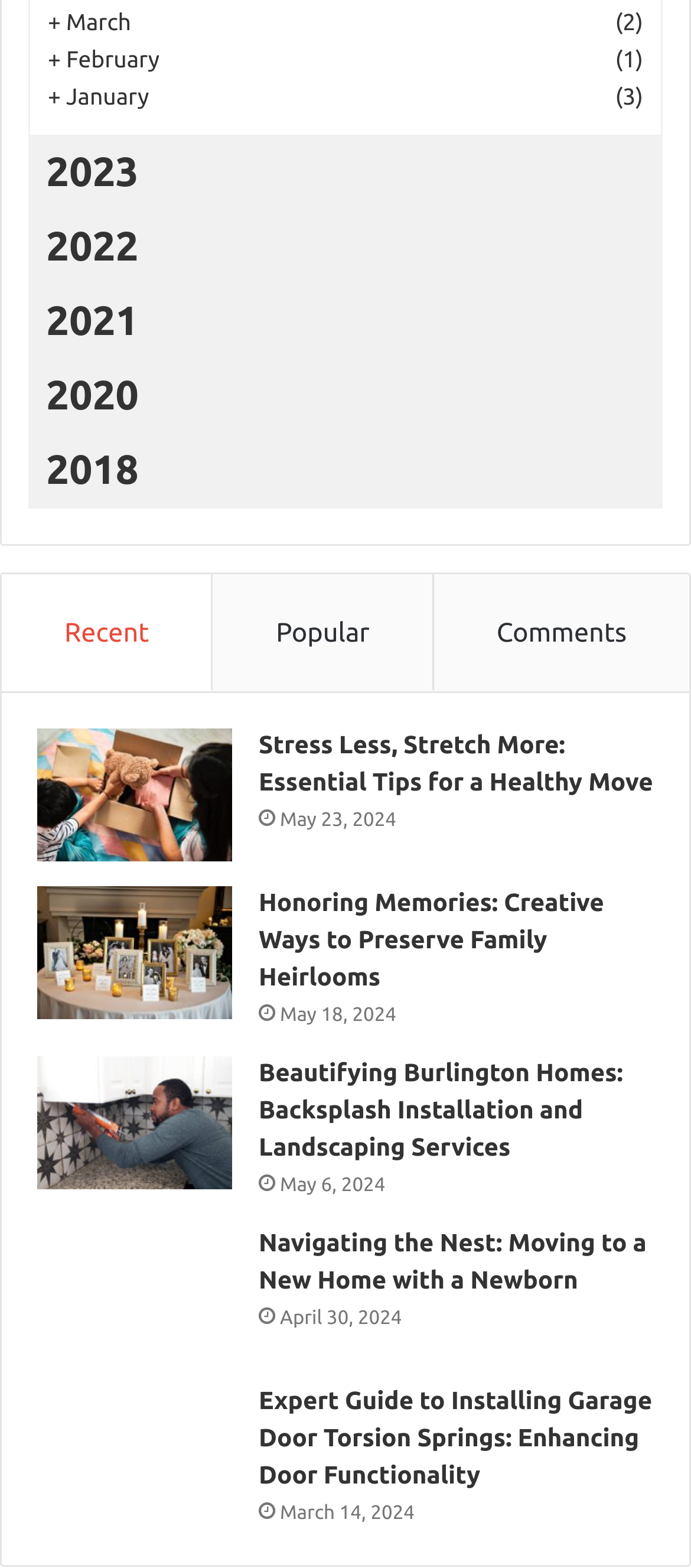Provide the bounding box coordinates of the section that needs to be clicked to accomplish the following instruction: "View articles from March."

[0.069, 0.003, 0.931, 0.027]